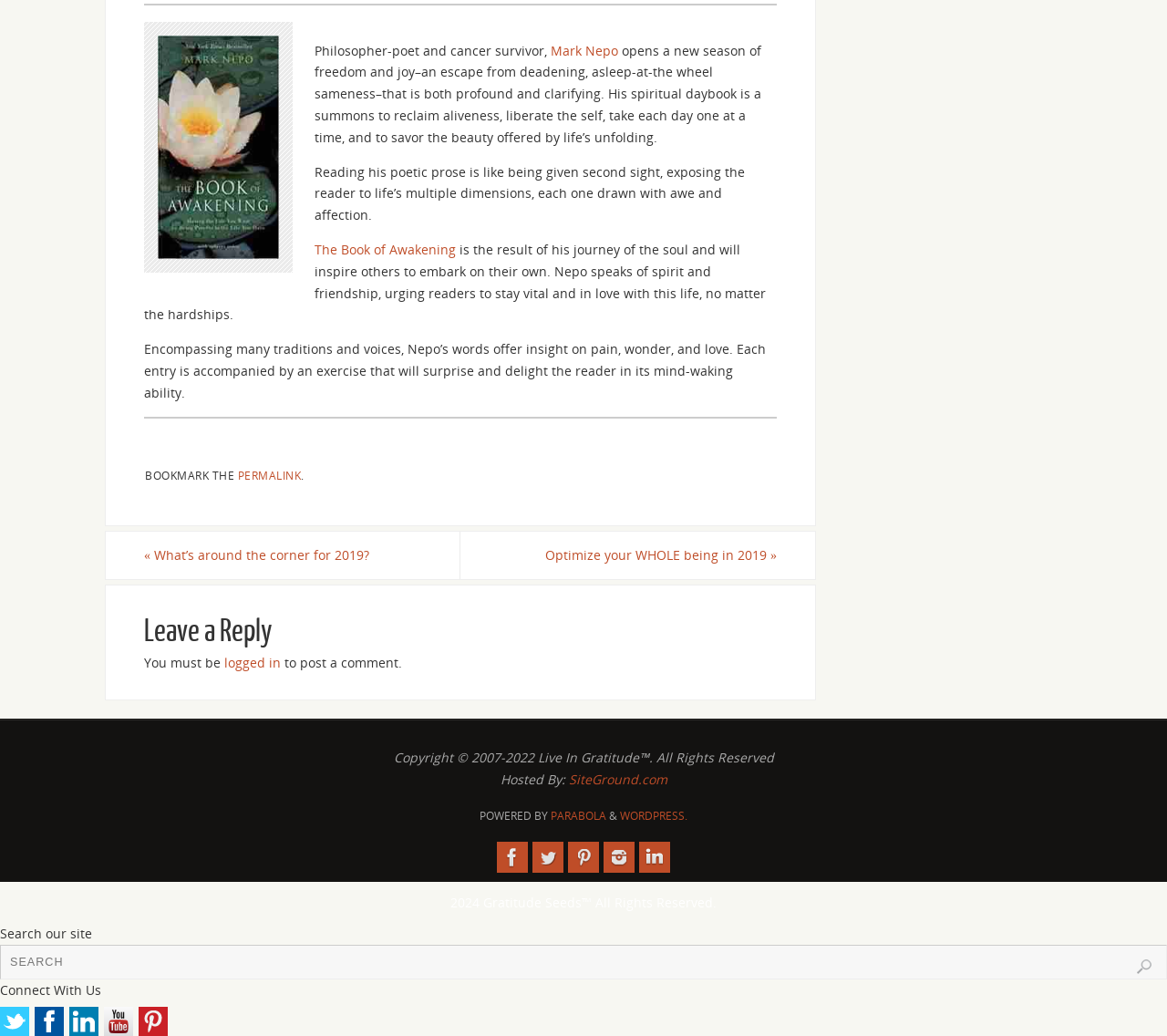Find the bounding box coordinates for the HTML element described as: "title="Facebook"". The coordinates should consist of four float values between 0 and 1, i.e., [left, top, right, bottom].

[0.426, 0.813, 0.452, 0.843]